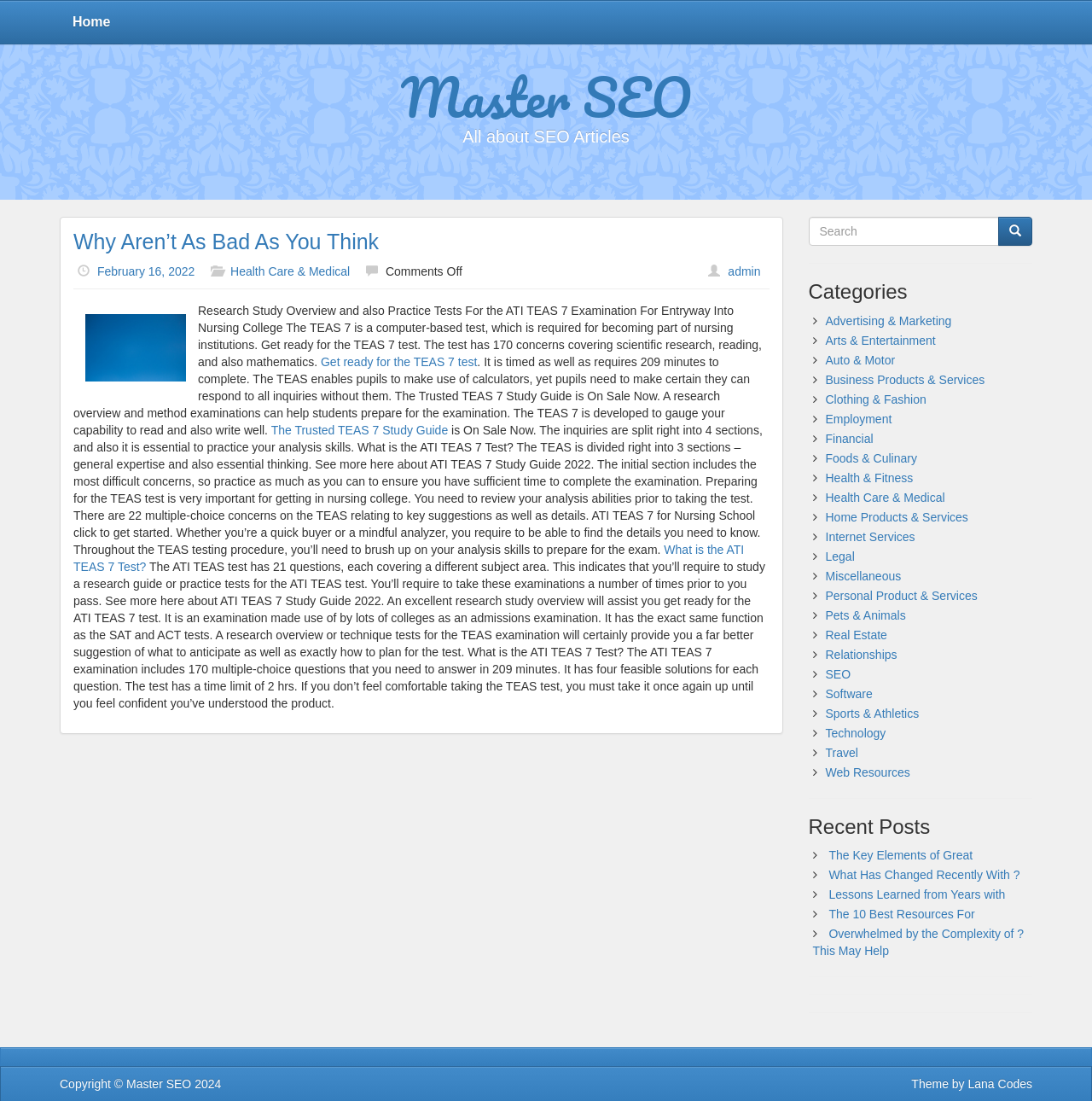Locate the bounding box coordinates of the area you need to click to fulfill this instruction: 'Click the '1 Year Program' link'. The coordinates must be in the form of four float numbers ranging from 0 to 1: [left, top, right, bottom].

None